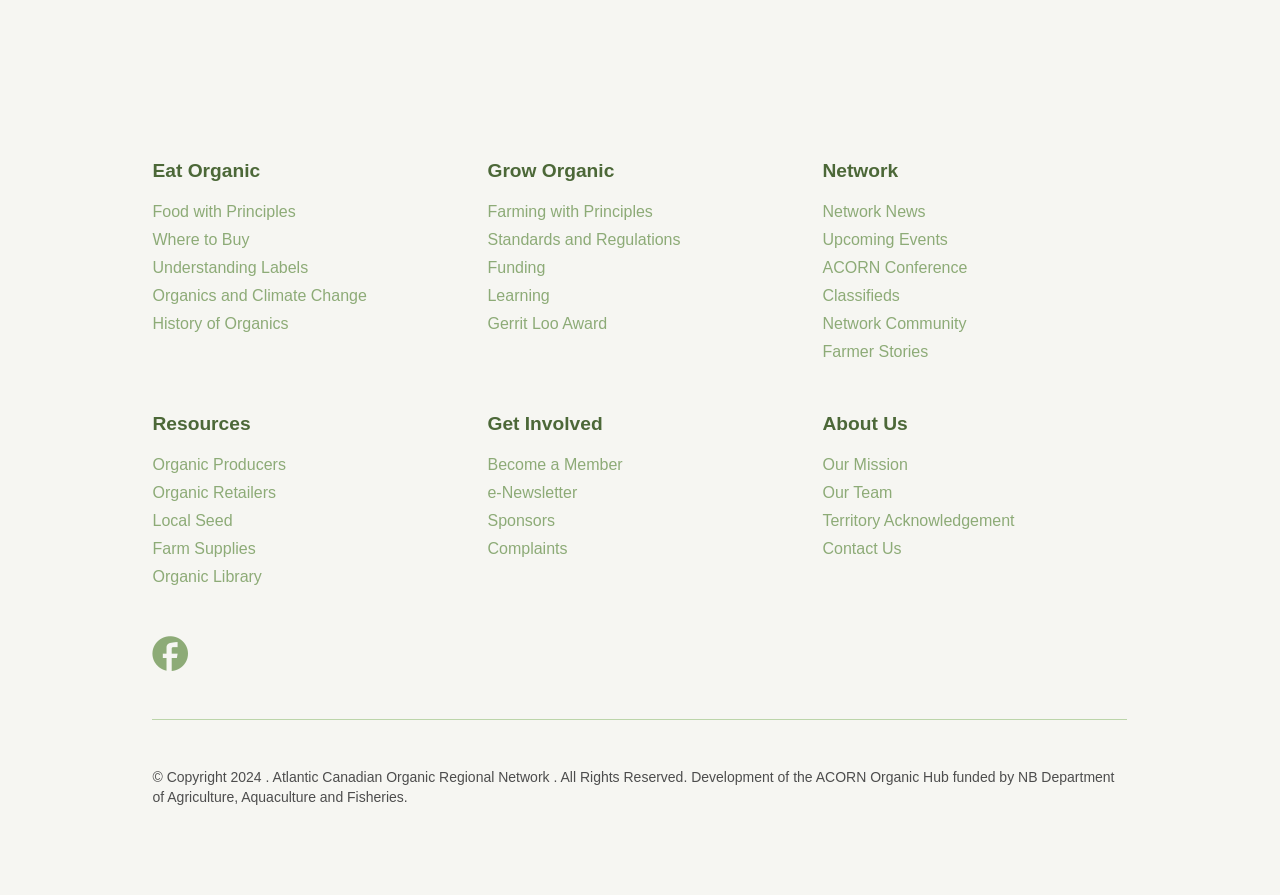Locate the UI element described by title="Join us on Facebook" and provide its bounding box coordinates. Use the format (top-left x, top-left y, bottom-right x, bottom-right y) with all values as floating point numbers between 0 and 1.

[0.119, 0.711, 0.147, 0.75]